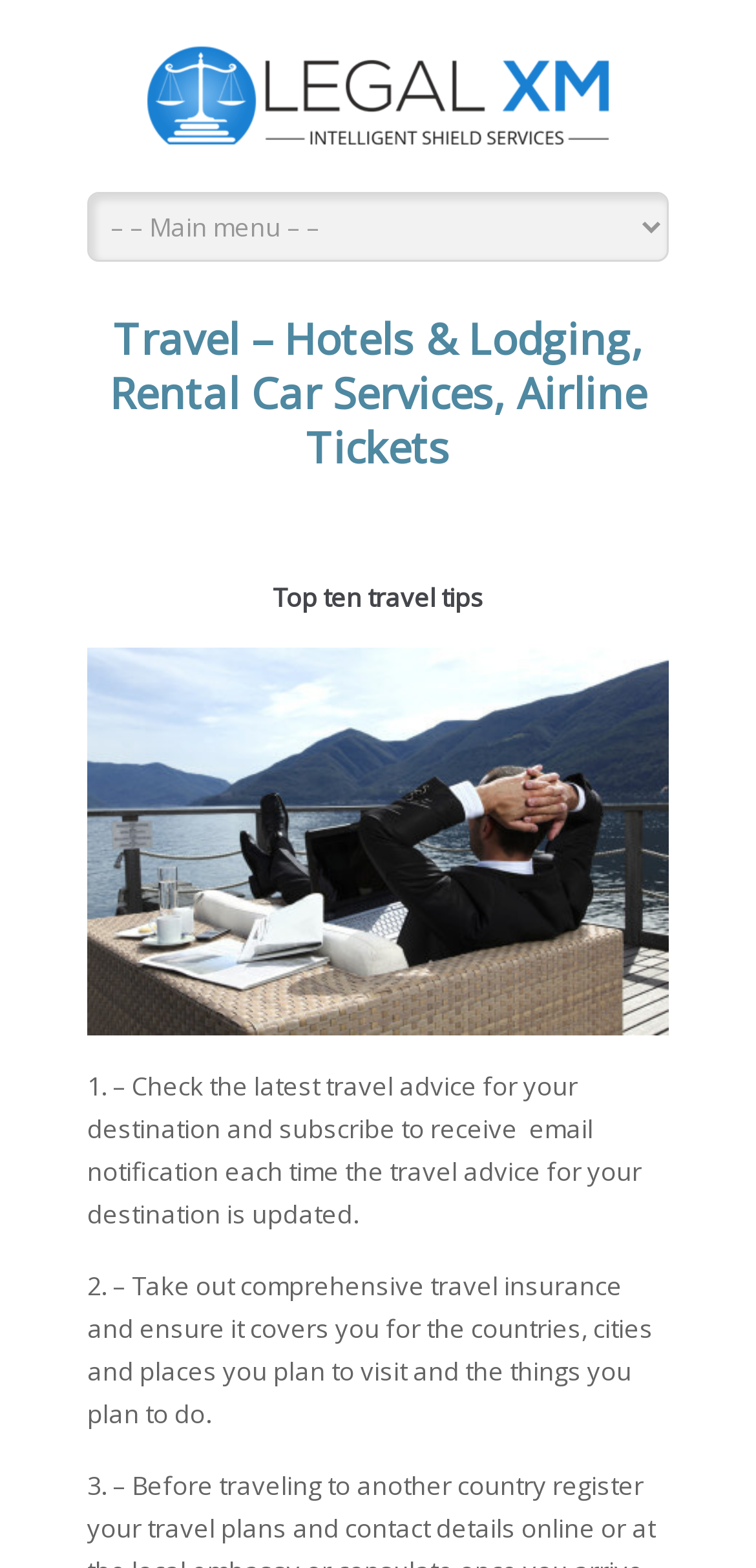Write an elaborate caption that captures the essence of the webpage.

The webpage is about travel, specifically providing tips and resources for travelers. At the top, there is a link and an image with the text "International Law Firms Directory – Attorneys at Law List – Detective Agencies Lists", which seems to be unrelated to the travel content. 

Below this, there is a combobox, but its purpose is unclear. 

The main content of the webpage is divided into two sections. The first section has a heading "Travel – Hotels & Lodging, Rental Car Services, Airline Tickets", indicating that it provides information about travel services. 

The second section has a heading "Top ten travel tips" and lists two tips so far. The first tip is "Check the latest travel advice for your destination and subscribe to receive email notification each time the travel advice for your destination is updated." This tip is accompanied by a large image that takes up most of the width of the page. The second tip is "Take out comprehensive travel insurance and ensure it covers you for the countries, cities and places you plan to visit and the things you plan to do." 

There are a total of two images on the page, one related to the law firms directory and the other accompanying the first travel tip. There are also three headings and four blocks of static text.